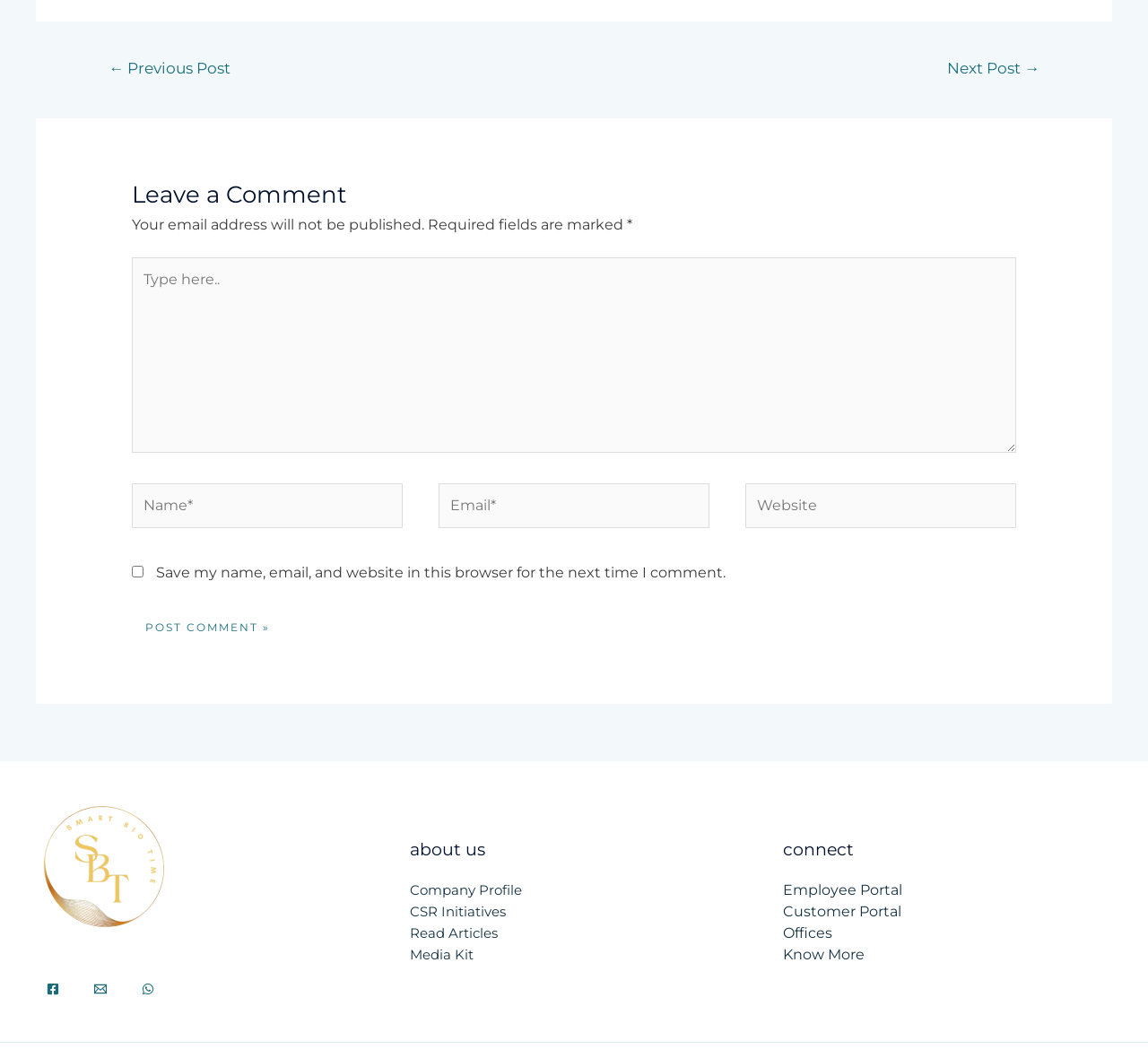Locate the bounding box coordinates of the element that needs to be clicked to carry out the instruction: "Type here". The coordinates should be given as four float numbers ranging from 0 to 1, i.e., [left, top, right, bottom].

[0.115, 0.243, 0.885, 0.428]